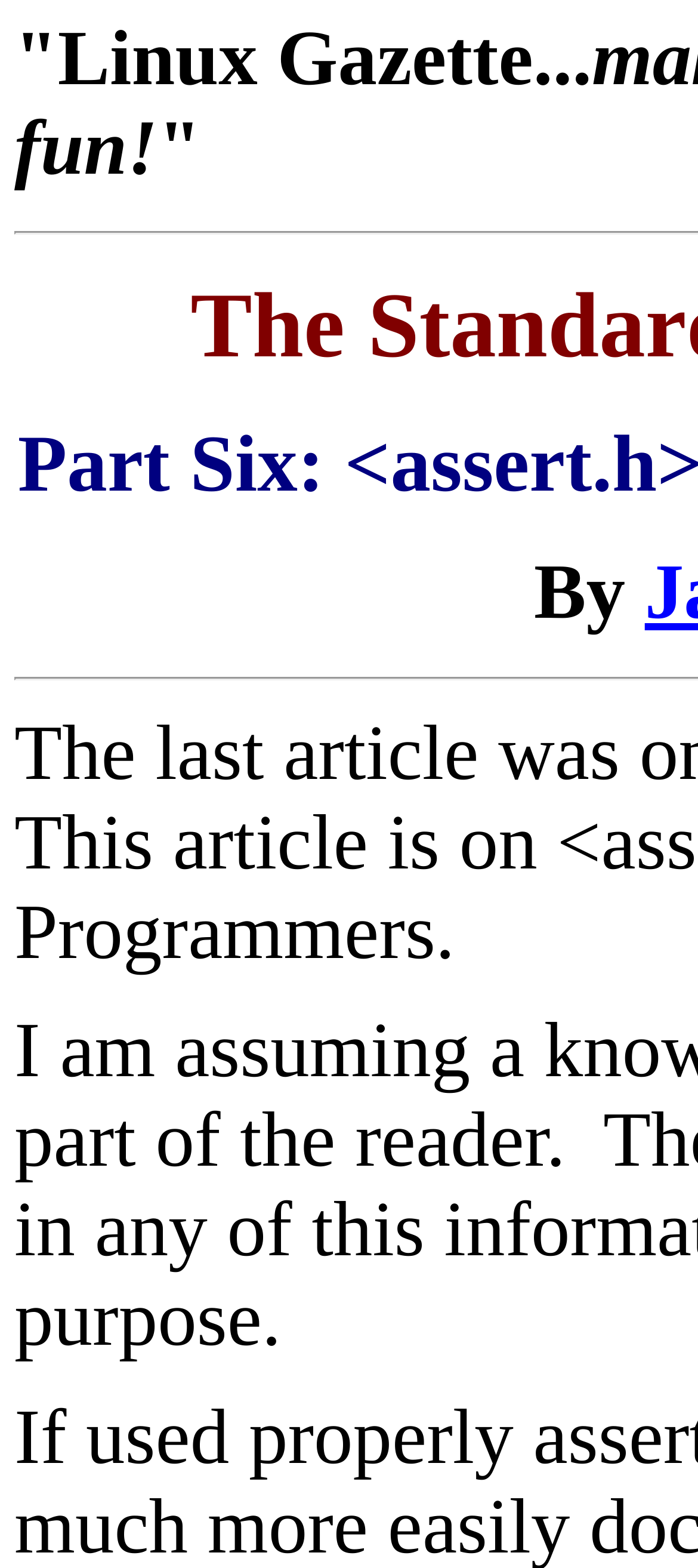What is the principal heading displayed on the webpage?

The Standard C Library for Linux